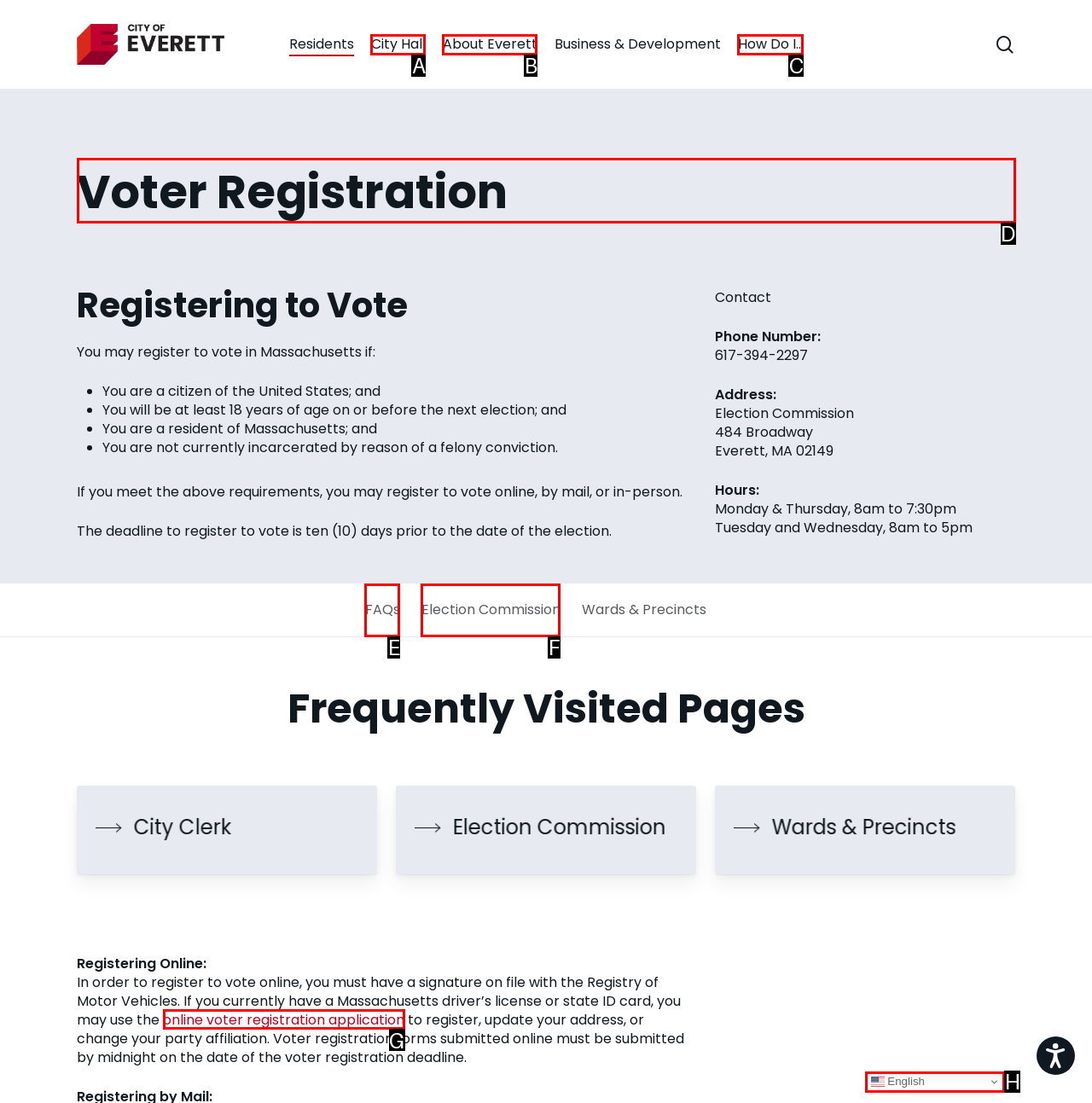Refer to the element description: Guitarmaker Magazine and identify the matching HTML element. State your answer with the appropriate letter.

None